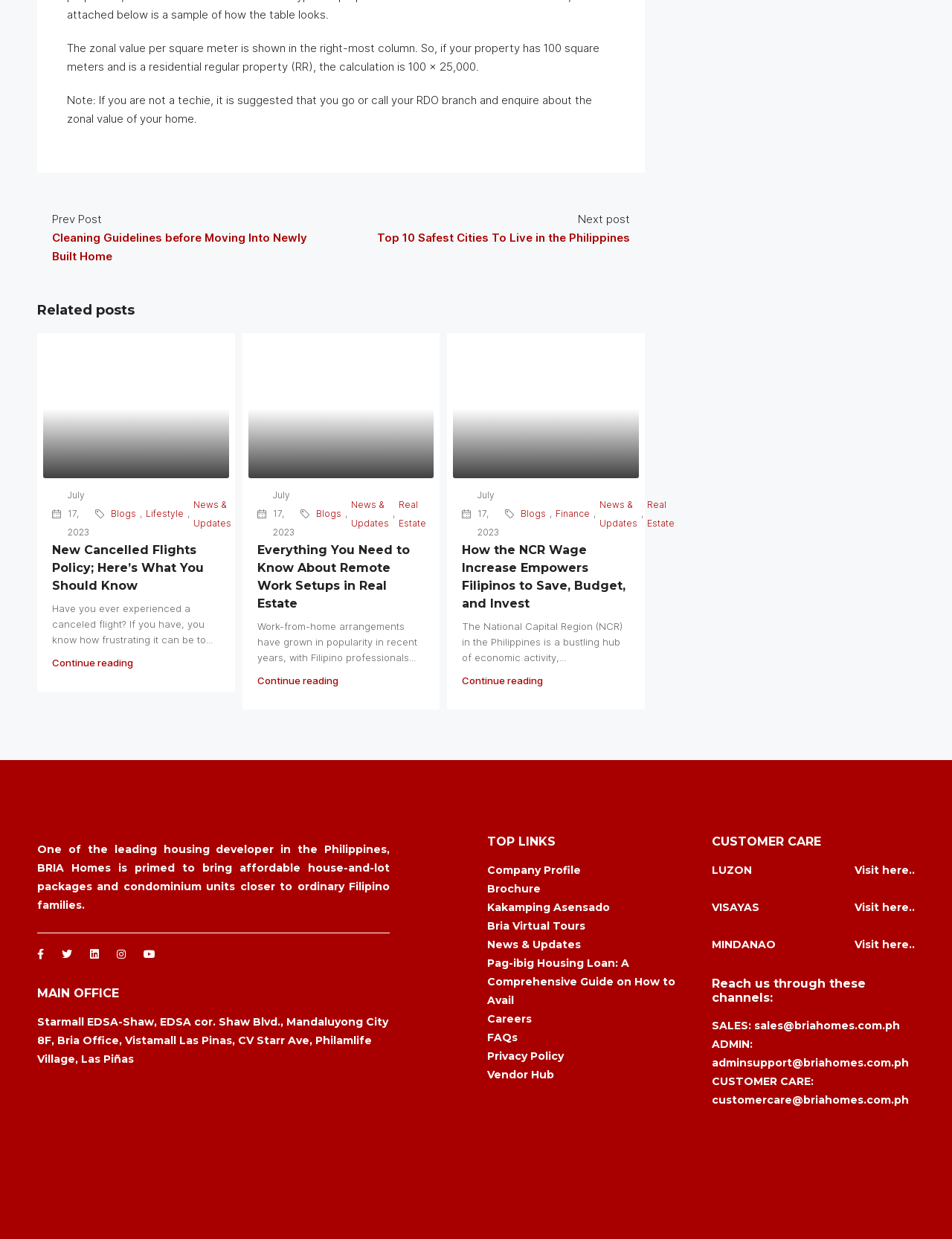Please identify the bounding box coordinates of the clickable region that I should interact with to perform the following instruction: "Check company profile". The coordinates should be expressed as four float numbers between 0 and 1, i.e., [left, top, right, bottom].

[0.512, 0.697, 0.61, 0.707]